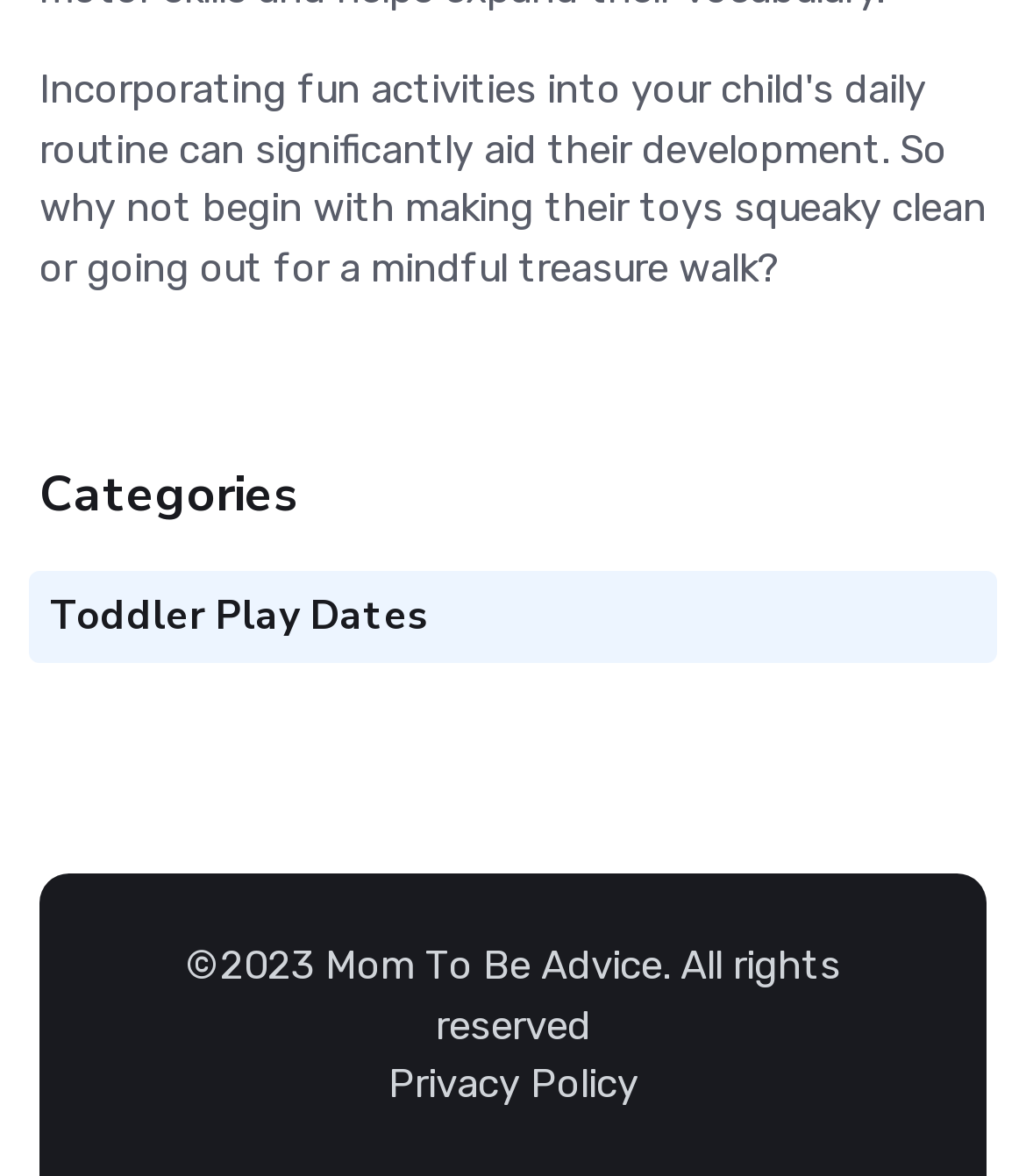Given the description: "Toddler Play Dates", determine the bounding box coordinates of the UI element. The coordinates should be formatted as four float numbers between 0 and 1, [left, top, right, bottom].

[0.049, 0.501, 0.418, 0.545]